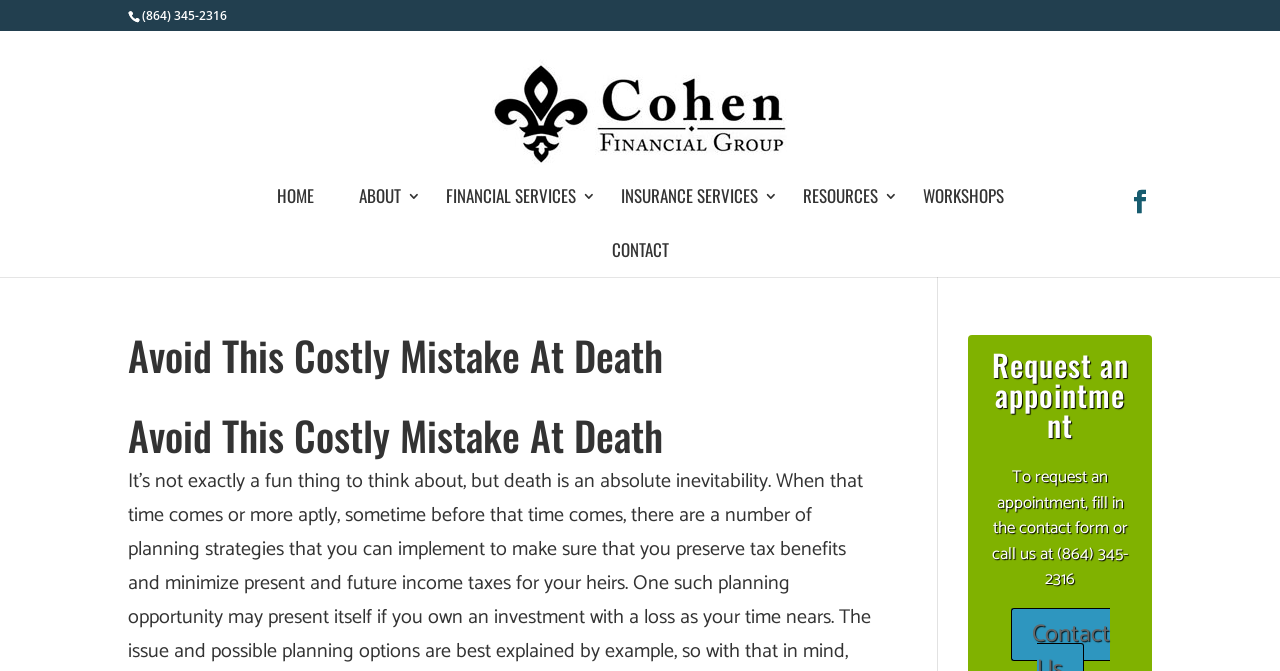Offer a detailed explanation of the webpage layout and contents.

Here is the detailed description of the webpage:

The webpage is about Cohen Financial Group, with a focus on avoiding costly mistakes at death. At the top left, there is a phone number, (864) 345-2316, and a link to Cohen Financial Group, accompanied by an image with the same name. 

Below the phone number and the link, there is a navigation menu with several links, including HOME, ABOUT, FINANCIAL SERVICES, INSURANCE SERVICES, RESOURCES, WORKSHOPS, and CONTACT. These links are aligned horizontally and take up most of the top section of the page.

On the top right, there is a search bar with a searchbox labeled "Search for:". 

The main content of the page is divided into two sections. The first section has two headings with the same text, "Avoid This Costly Mistake At Death", one above the other. The second section is about requesting an appointment, with a heading "Request an appointment" and a paragraph of text that provides instructions on how to request an appointment, including filling in a contact form or calling the phone number (864) 345-2316.